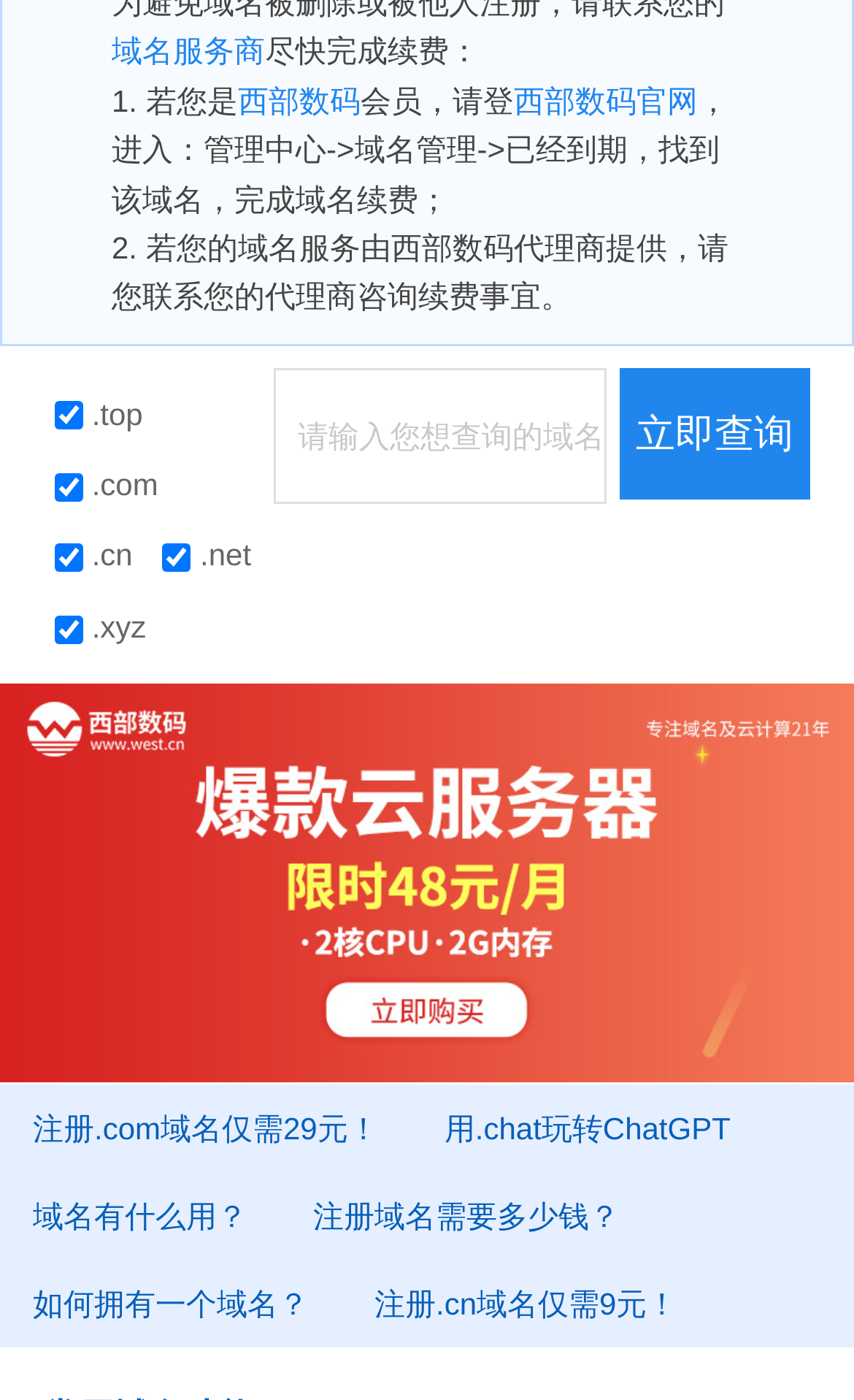Provide the bounding box for the UI element matching this description: "用.chat玩转ChatGPT".

[0.482, 0.794, 0.894, 0.819]